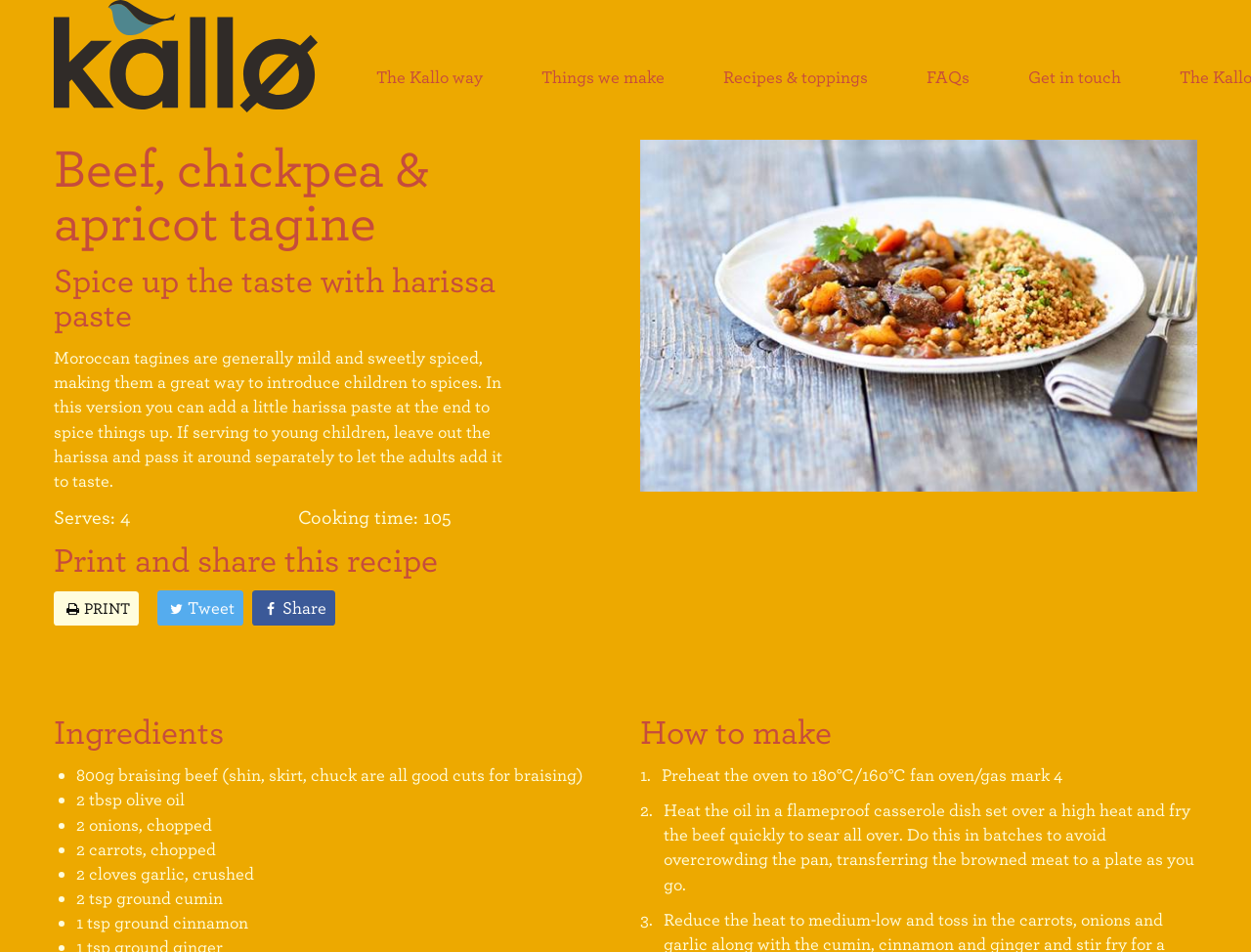Provide a brief response using a word or short phrase to this question:
What type of dish is being described?

Tagine